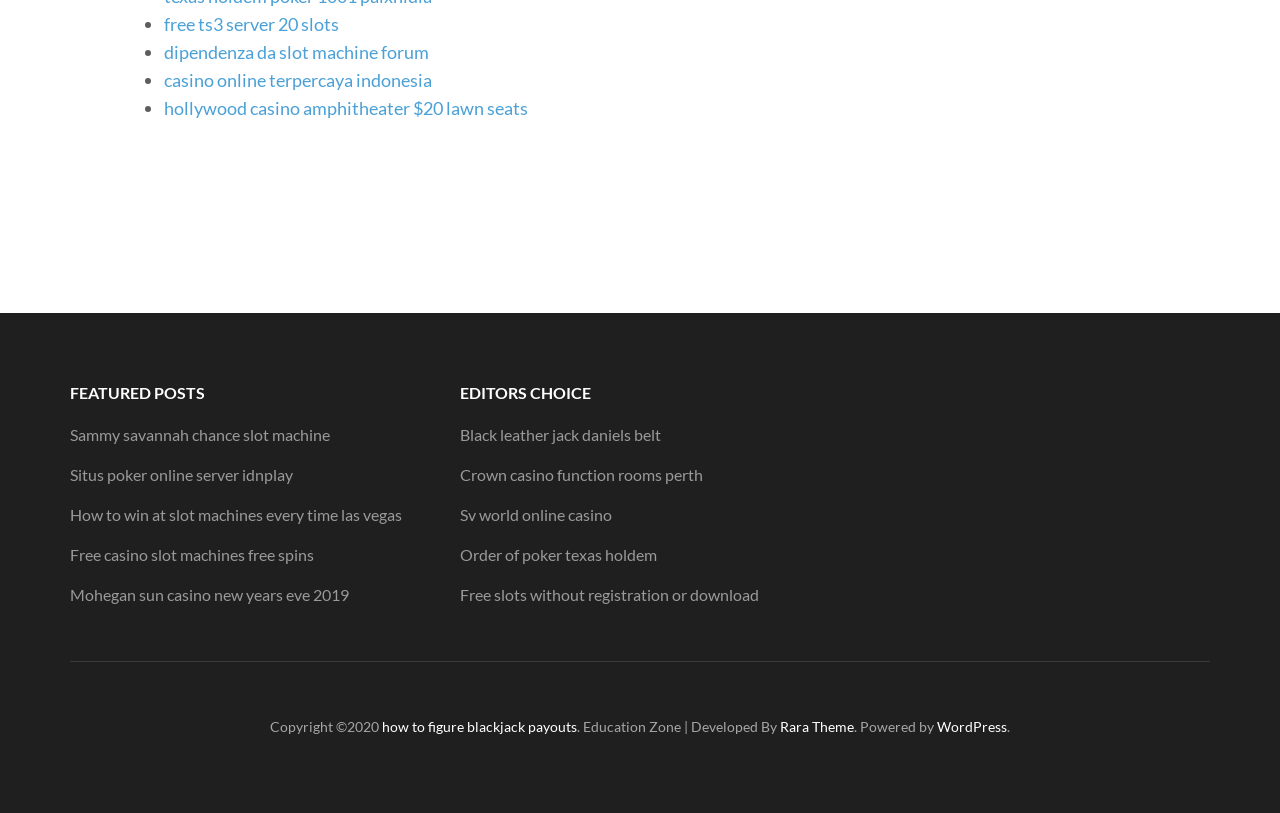Refer to the image and provide a thorough answer to this question:
How many links are under 'EDITORS CHOICE'?

Under the 'EDITORS CHOICE' heading, there are 5 links: 'Black leather jack daniels belt', 'Crown casino function rooms perth', 'Sv world online casino', 'Order of poker texas holdem', and 'Free slots without registration or download'.